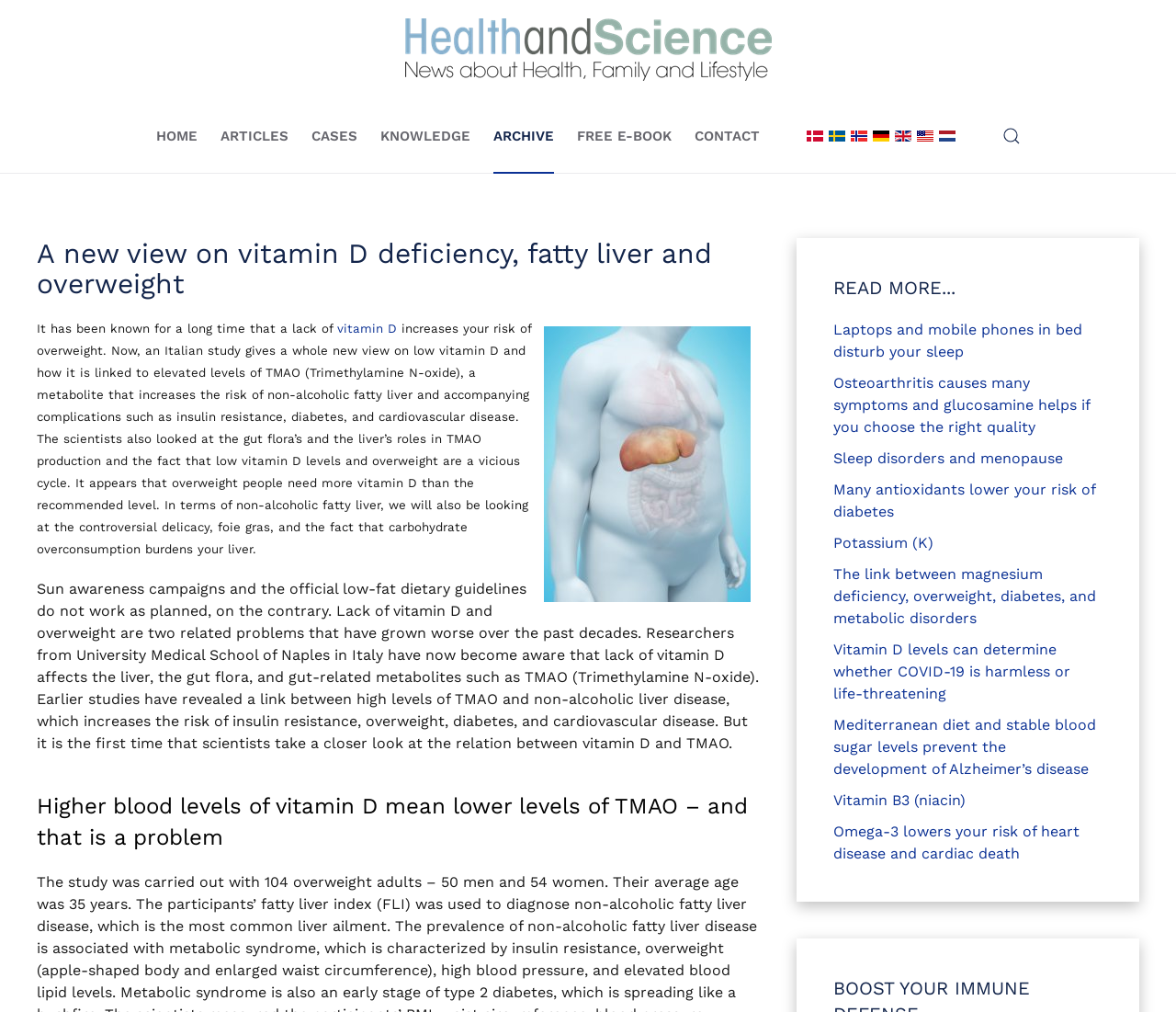What is the role of gut flora in TMAO production?
Utilize the information in the image to give a detailed answer to the question.

The article states that the scientists also looked at the gut flora's role in TMAO production, indicating that gut flora is involved in the process of producing TMAO.